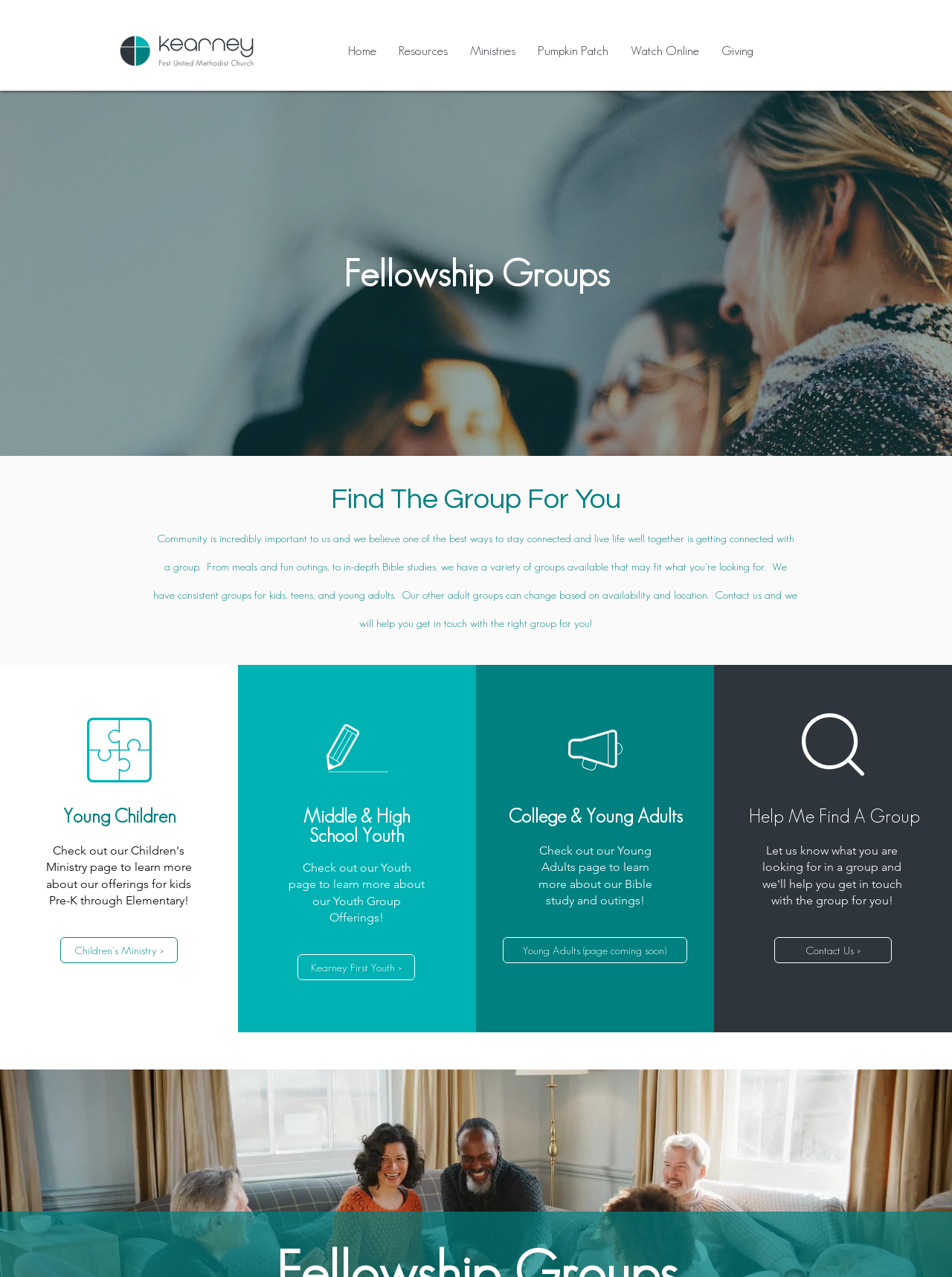How many images are there on the webpage?
Look at the screenshot and give a one-word or phrase answer.

2